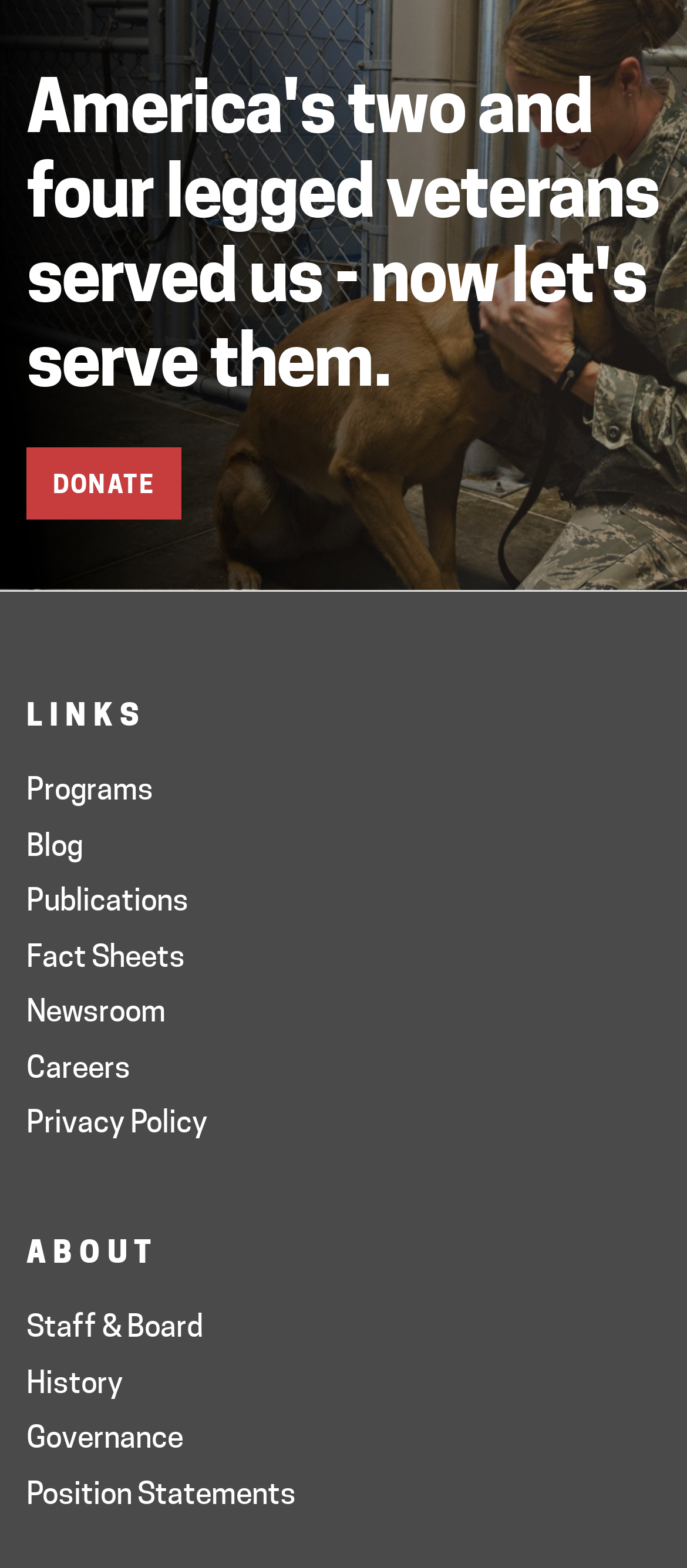Can you give a comprehensive explanation to the question given the content of the image?
How many links are available under 'LINKS'?

Under the 'LINKS' heading, there are six links available: 'Programs', 'Blog', 'Publications', 'Fact Sheets', 'Newsroom', and 'Careers'.